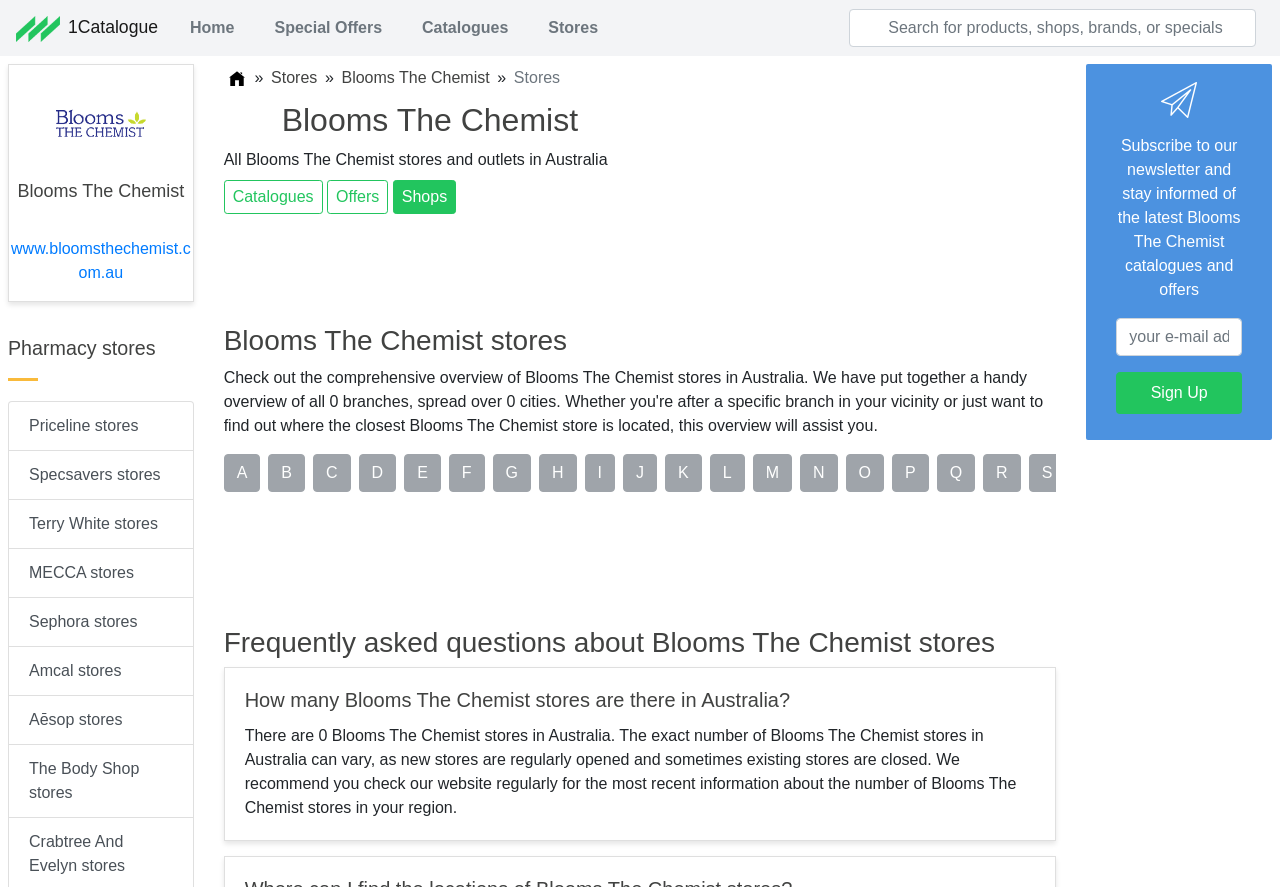Could you highlight the region that needs to be clicked to execute the instruction: "Click on the Home link"?

[0.142, 0.009, 0.189, 0.054]